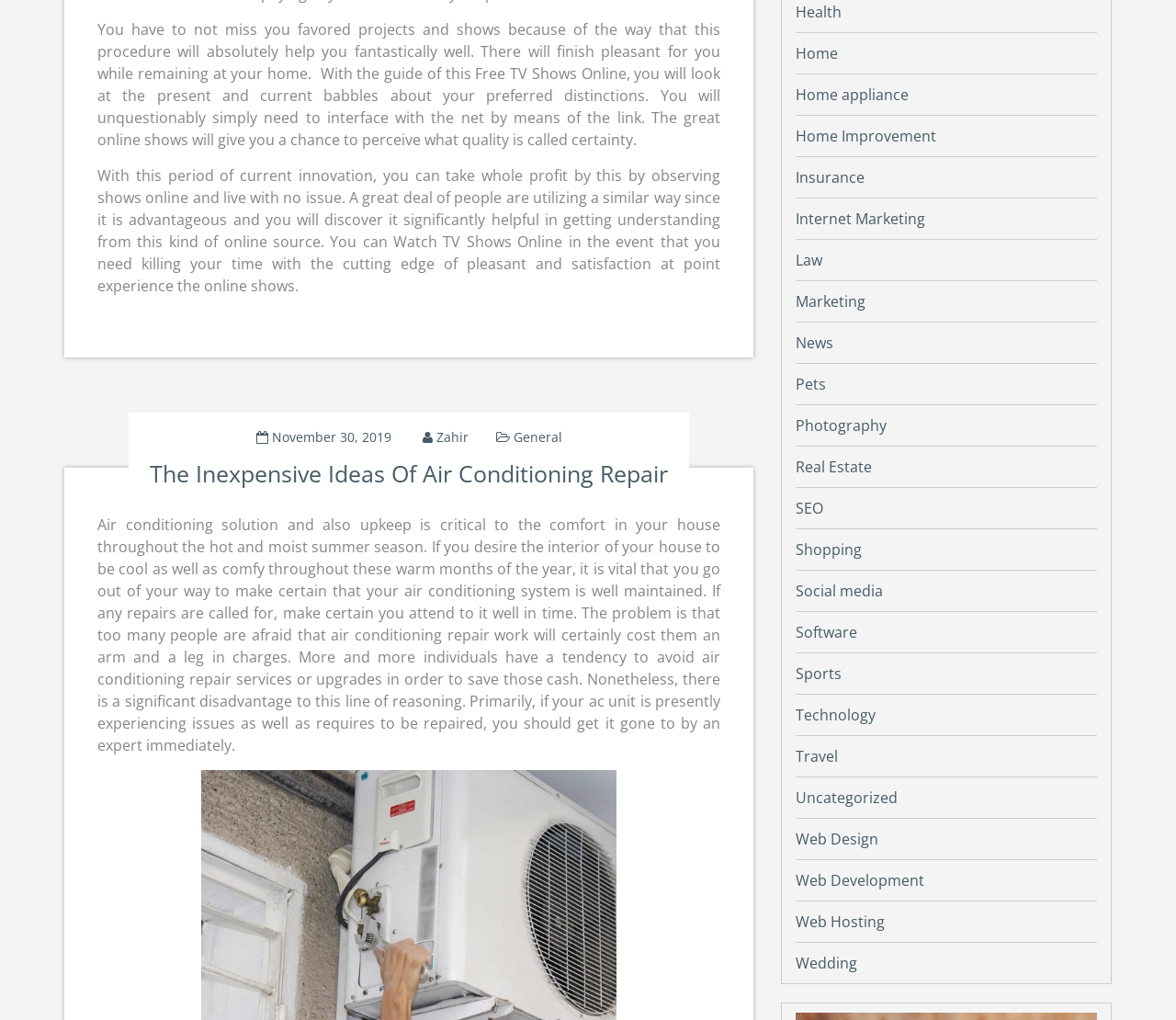Please find the bounding box for the UI element described by: "Social media".

[0.677, 0.569, 0.751, 0.589]